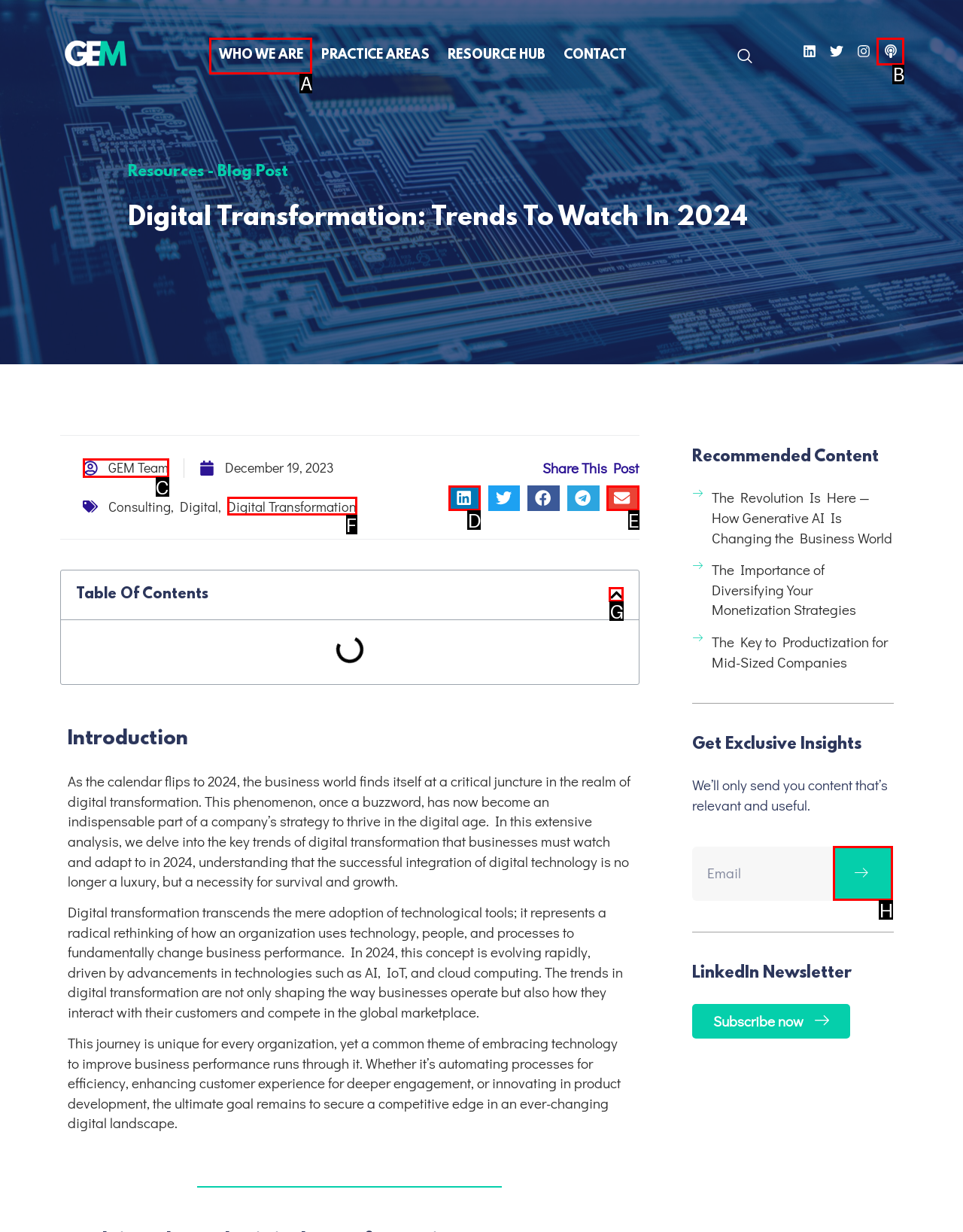Please identify the correct UI element to click for the task: Get exclusive insights by submitting your email Respond with the letter of the appropriate option.

H